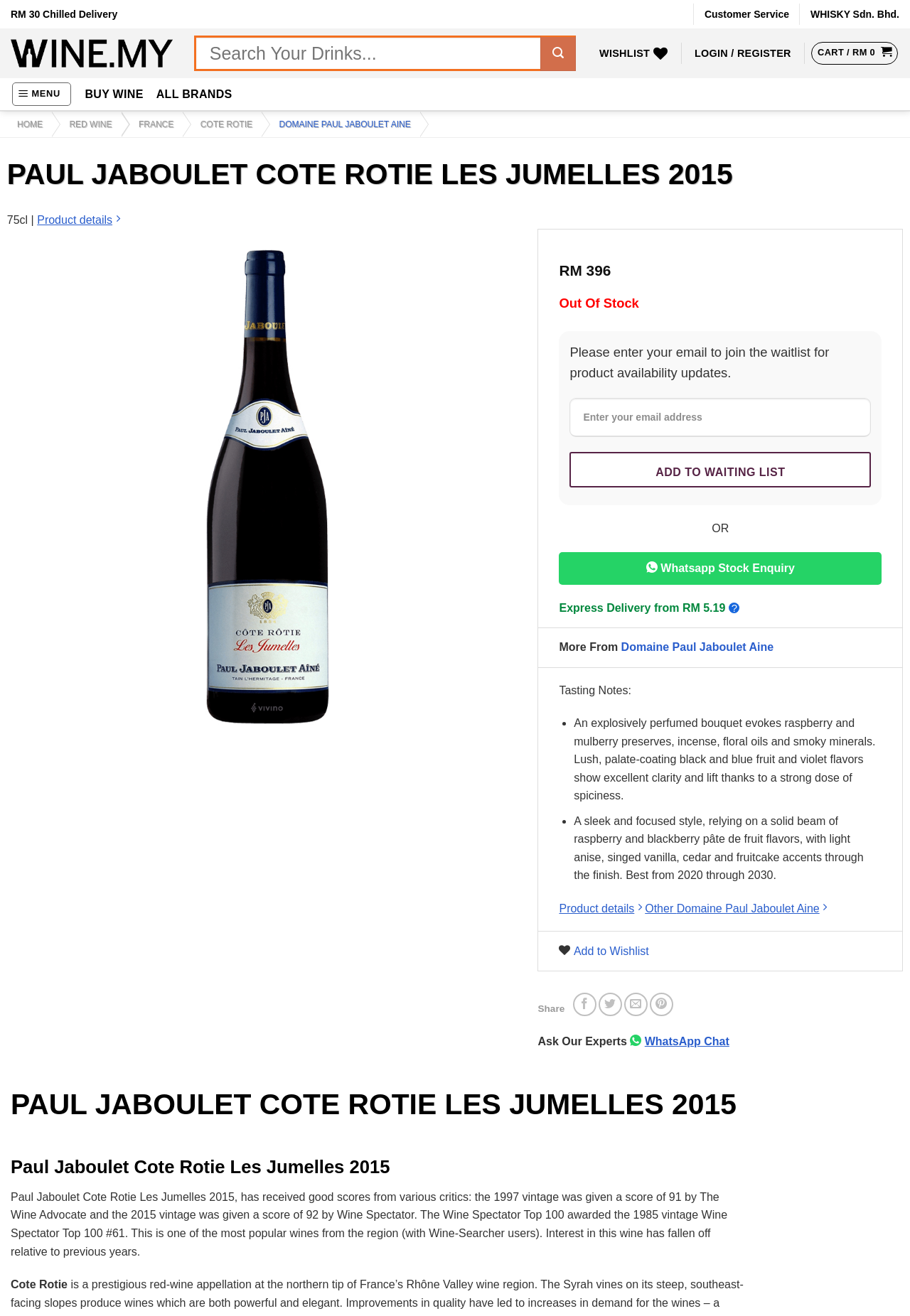Please find the bounding box coordinates for the clickable element needed to perform this instruction: "Search for wine".

[0.213, 0.027, 0.633, 0.054]